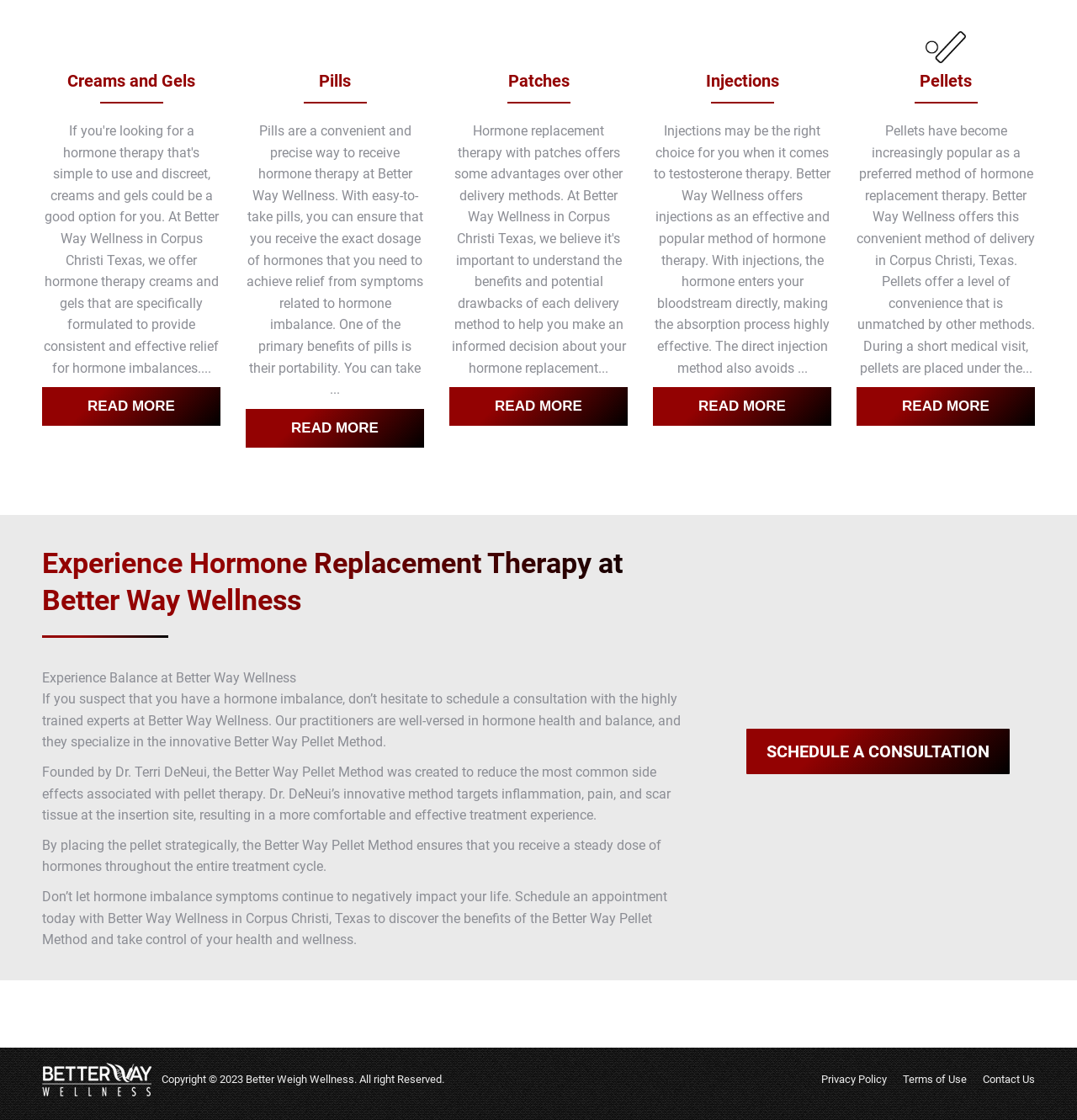What is the purpose of the Better Way Pellet Method?
Look at the image and respond to the question as thoroughly as possible.

The webpage explains that the Better Way Pellet Method was created to reduce the most common side effects associated with pellet therapy, specifically targeting inflammation, pain, and scar tissue at the insertion site.